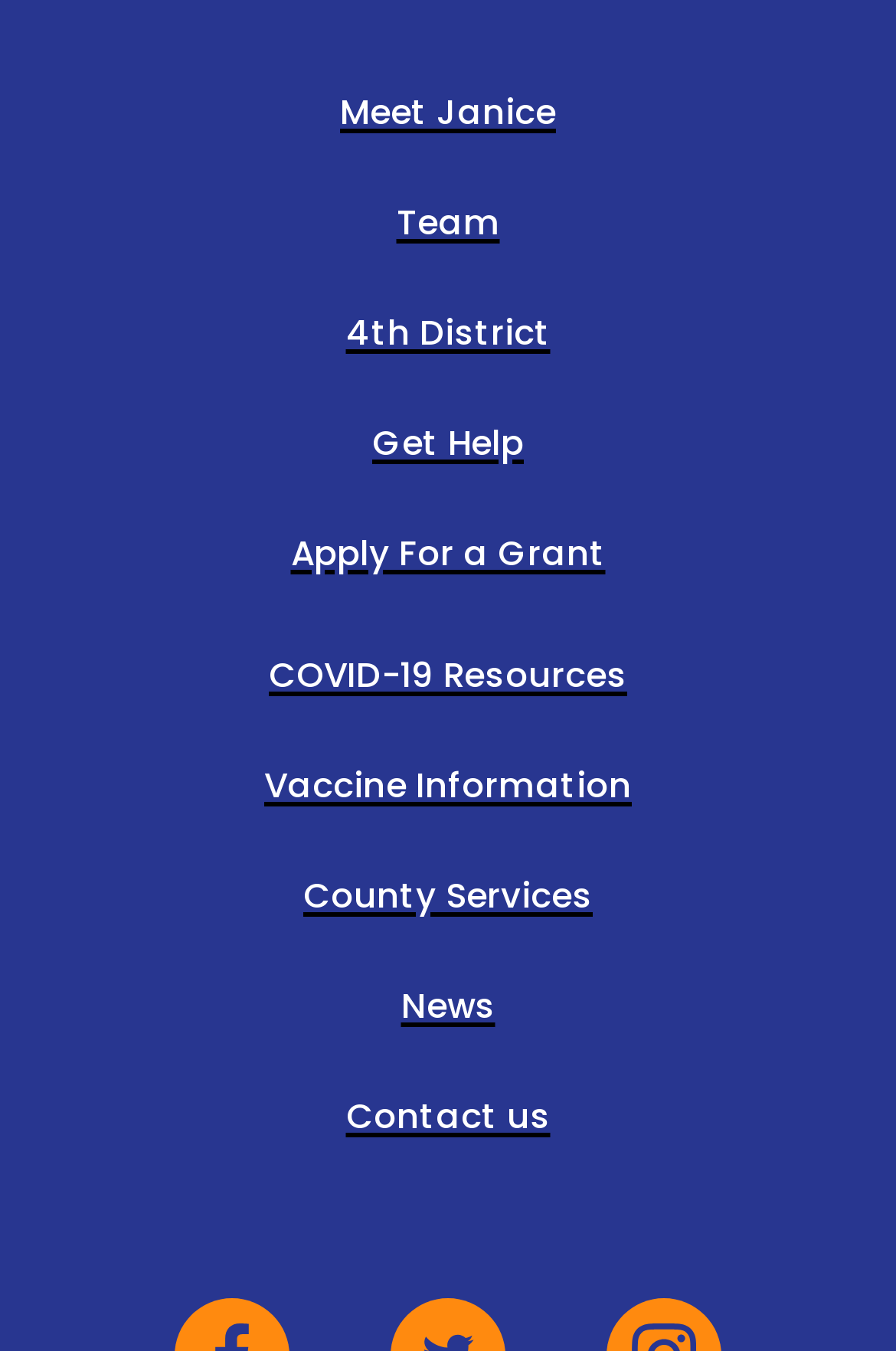Identify the bounding box coordinates for the UI element described as: "TPGlobalFX.com".

None